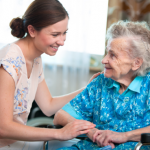Give a one-word or short-phrase answer to the following question: 
What color is the elderly woman's outfit?

Blue floral